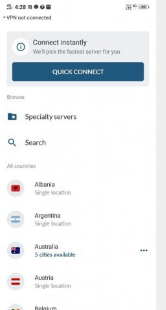Describe the image in great detail, covering all key points.

The image displays a screenshot of a mobile VPN application interface. At the top, there is a notification indicating that the VPN is not connected, followed by a prominently featured button labeled "Connect instantly" with a subtext suggesting it will select the fastest server for the user. Below this, a "Quick Connect" button allows for immediate connection. 

The sidebar is organized into sections, including "Browse" and "Specialty servers," with a search functionality accessible nearby. The section titled "All countries" lists several locations, with "Albania" and "Argentina" noted to have a single server available, while "Australia" is highlighted as having five cities available for connection, suggesting more options for users in that region. This layout is designed for user-friendly navigation, enabling quick access to preferred locations for secure browsing.